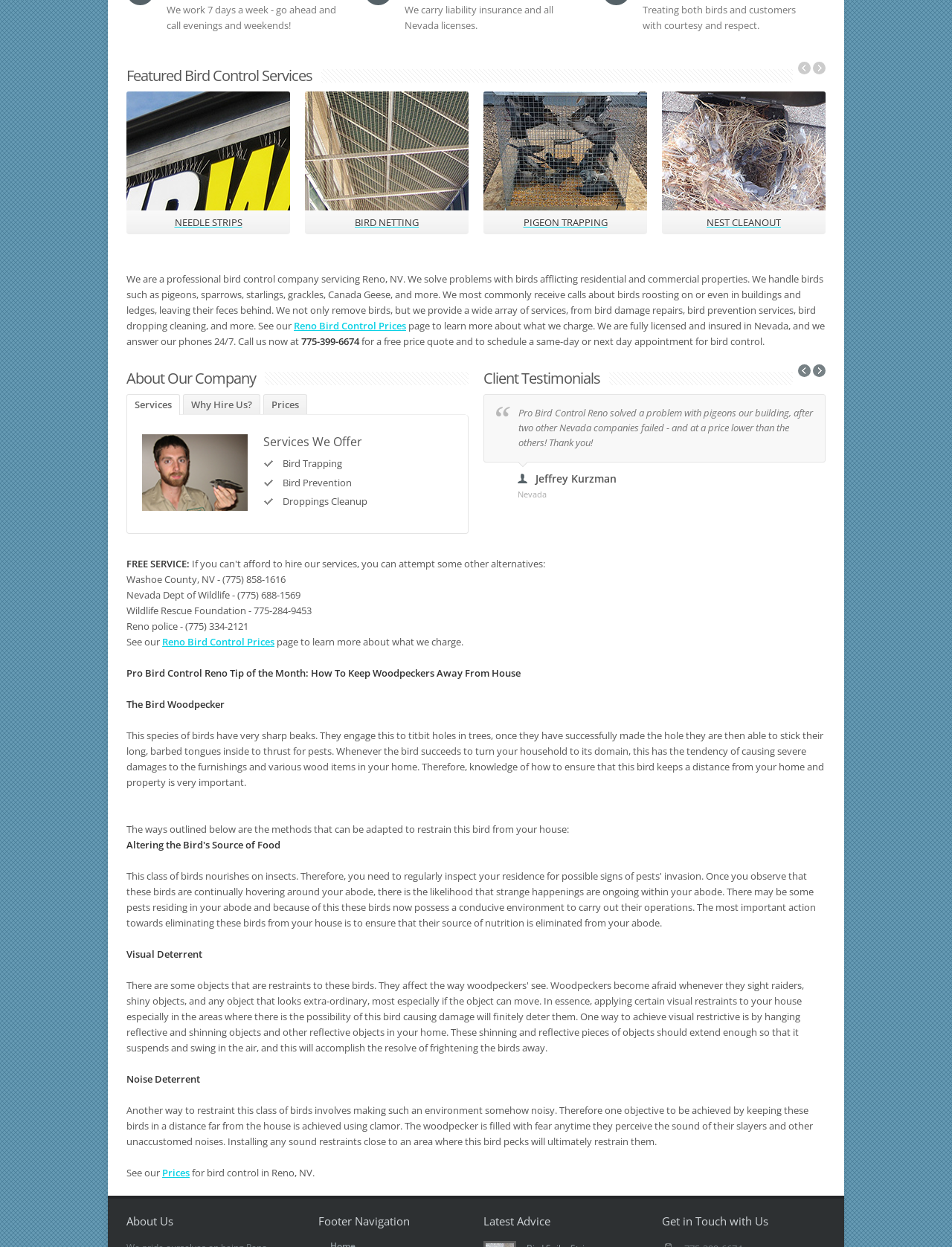Return the bounding box coordinates of the UI element that corresponds to this description: "Prices". The coordinates must be given as four float numbers in the range of 0 and 1, [left, top, right, bottom].

[0.17, 0.935, 0.199, 0.946]